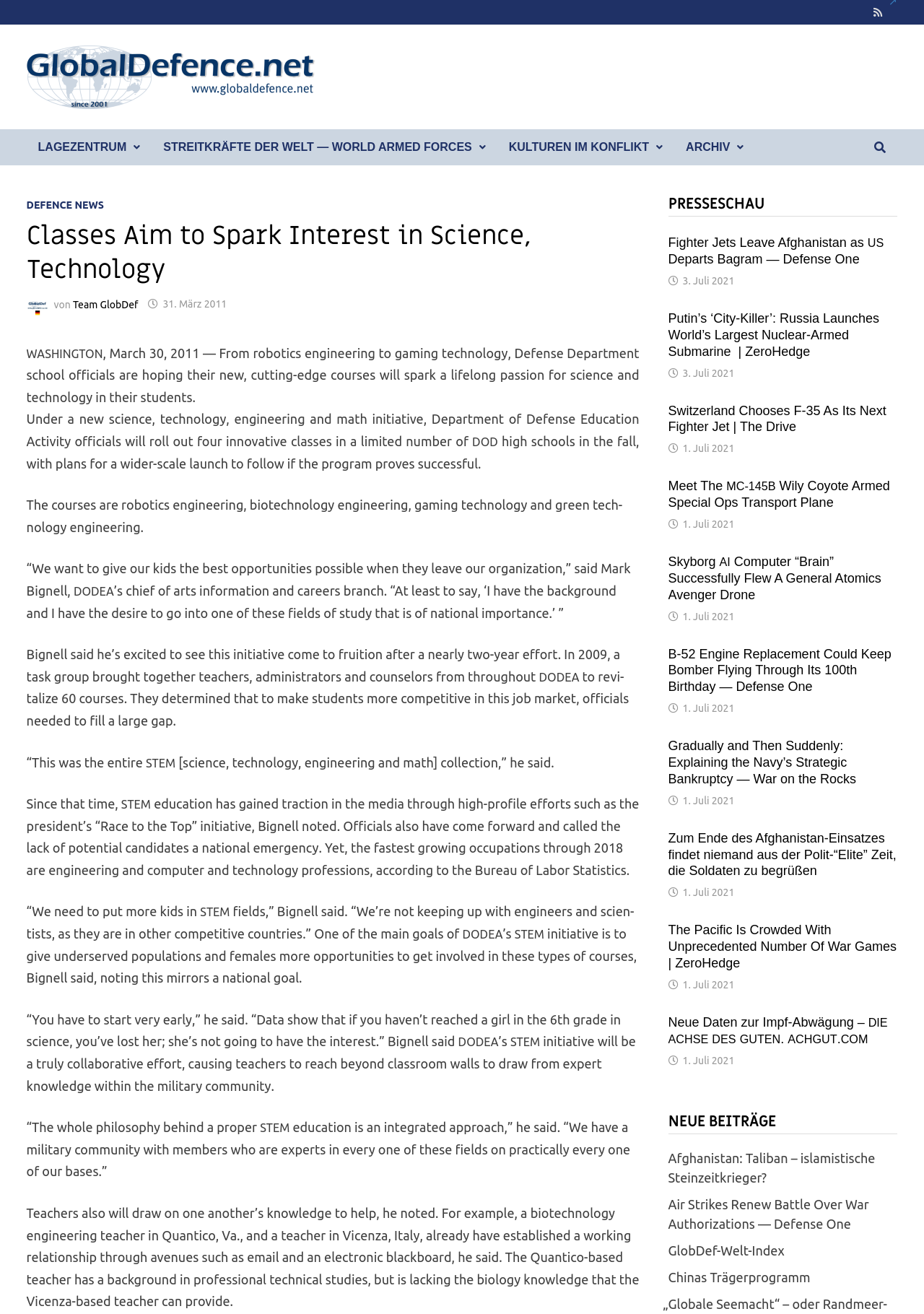Please give a succinct answer using a single word or phrase:
What is the name of the initiative mentioned in the article?

STEM initiative